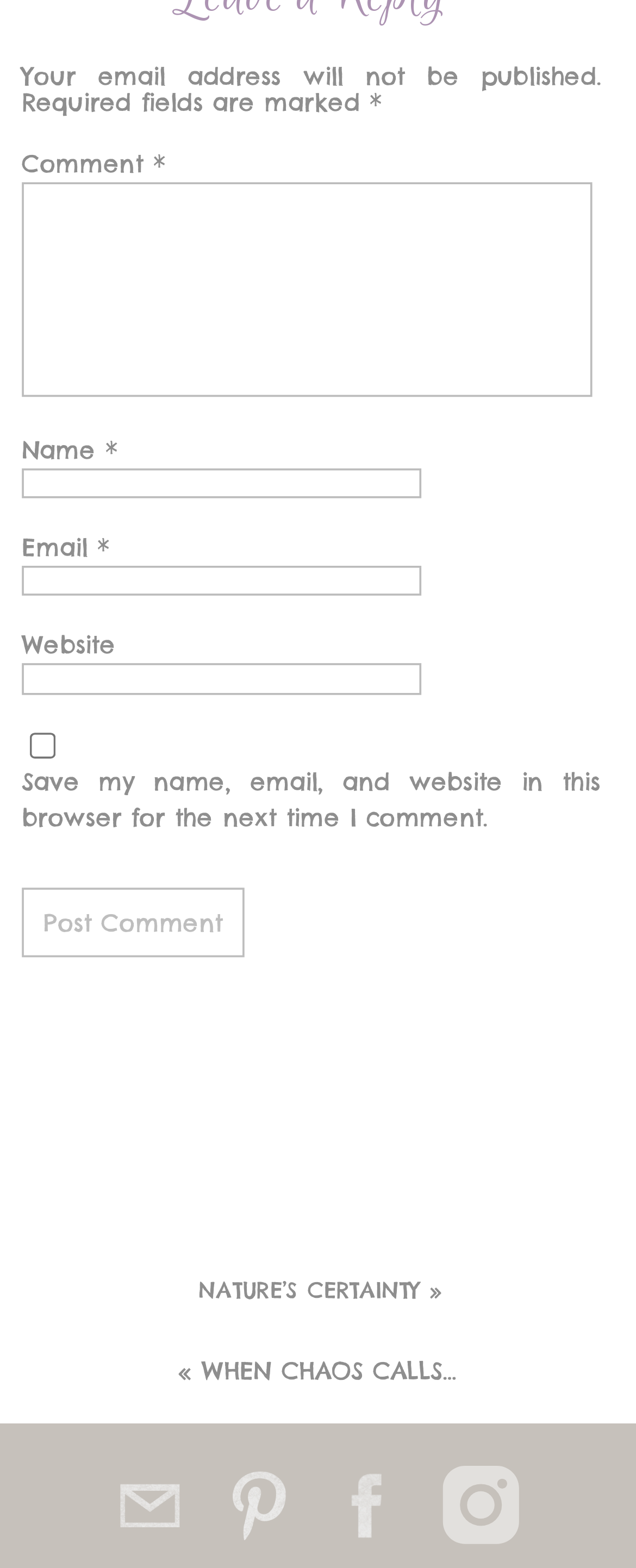Locate the bounding box coordinates of the clickable element to fulfill the following instruction: "Enter a comment". Provide the coordinates as four float numbers between 0 and 1 in the format [left, top, right, bottom].

[0.034, 0.116, 0.931, 0.252]